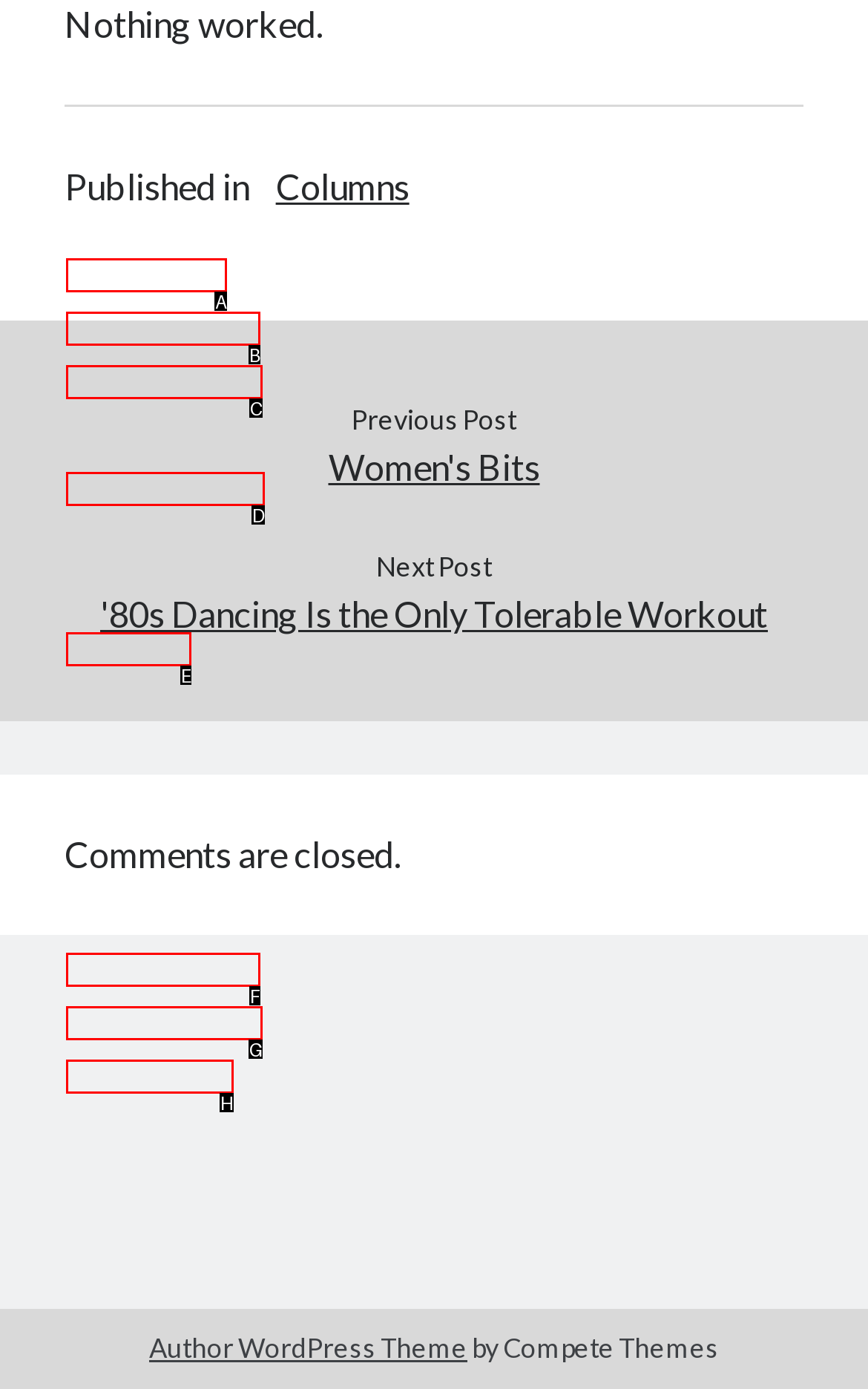Select the HTML element that matches the description: September 2009. Provide the letter of the chosen option as your answer.

D